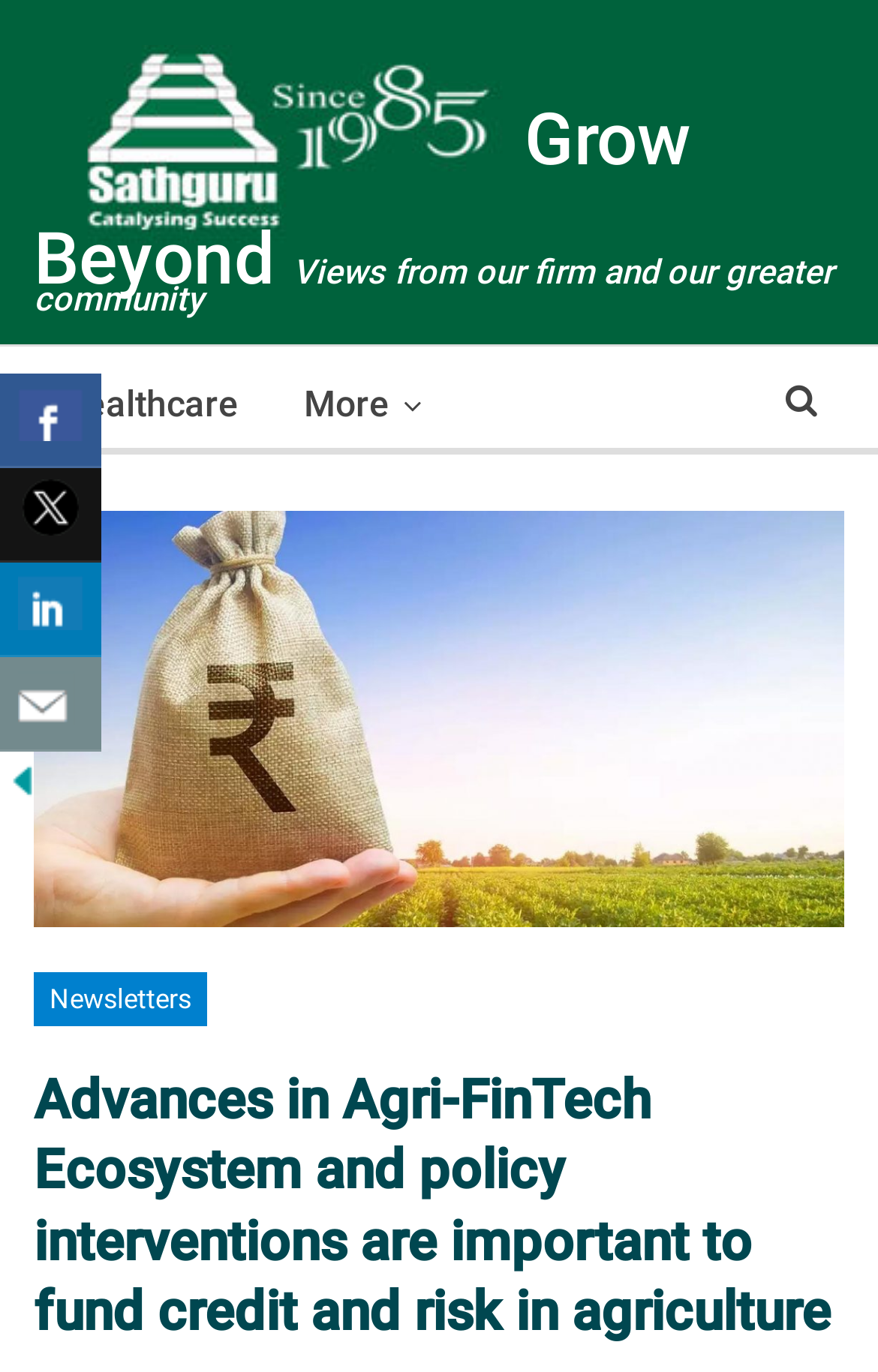Find the bounding box coordinates for the element described here: "More".

[0.315, 0.269, 0.51, 0.32]